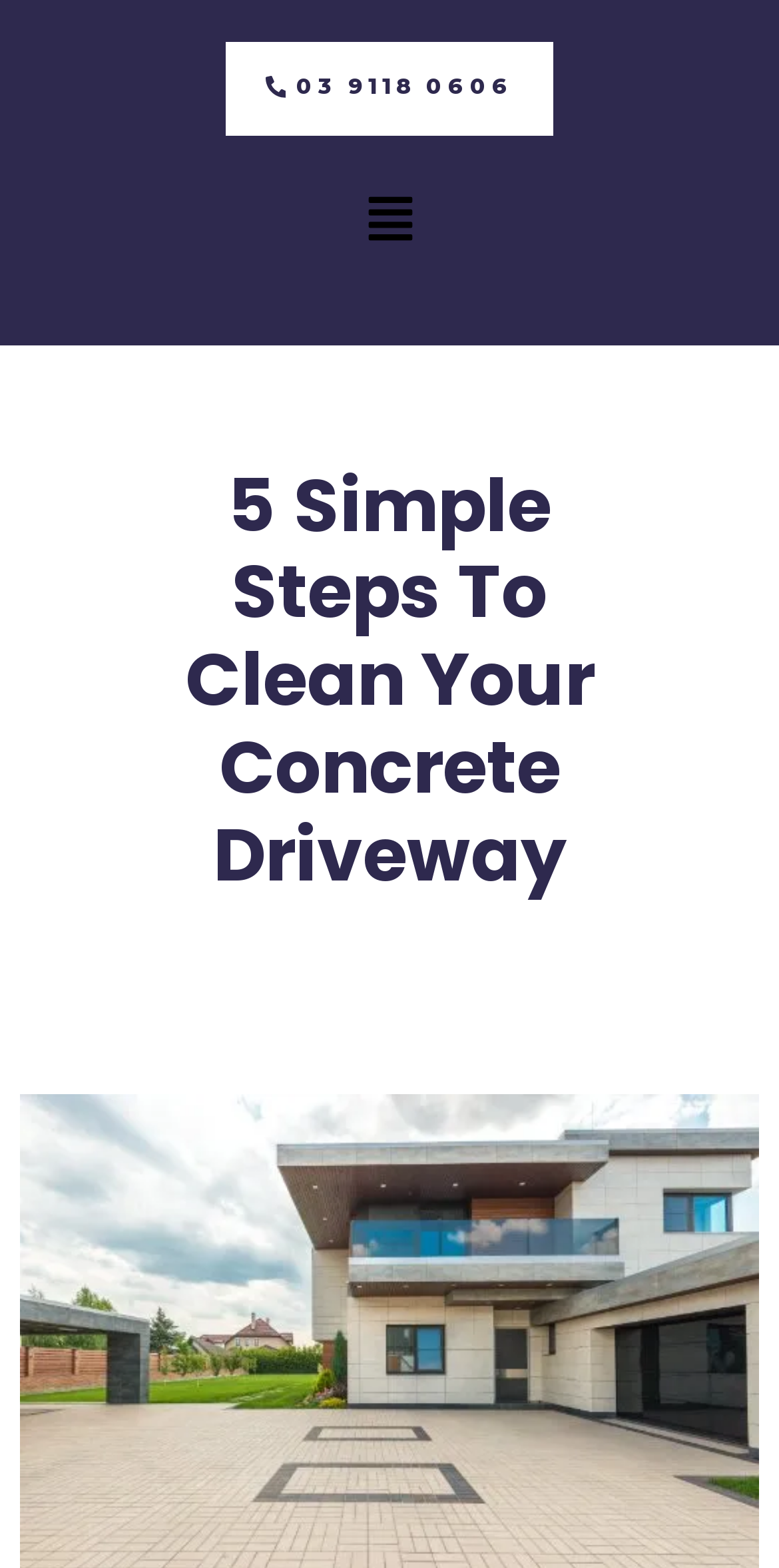Refer to the element description 03 9118 0606 and identify the corresponding bounding box in the screenshot. Format the coordinates as (top-left x, top-left y, bottom-right x, bottom-right y) with values in the range of 0 to 1.

[0.286, 0.025, 0.714, 0.088]